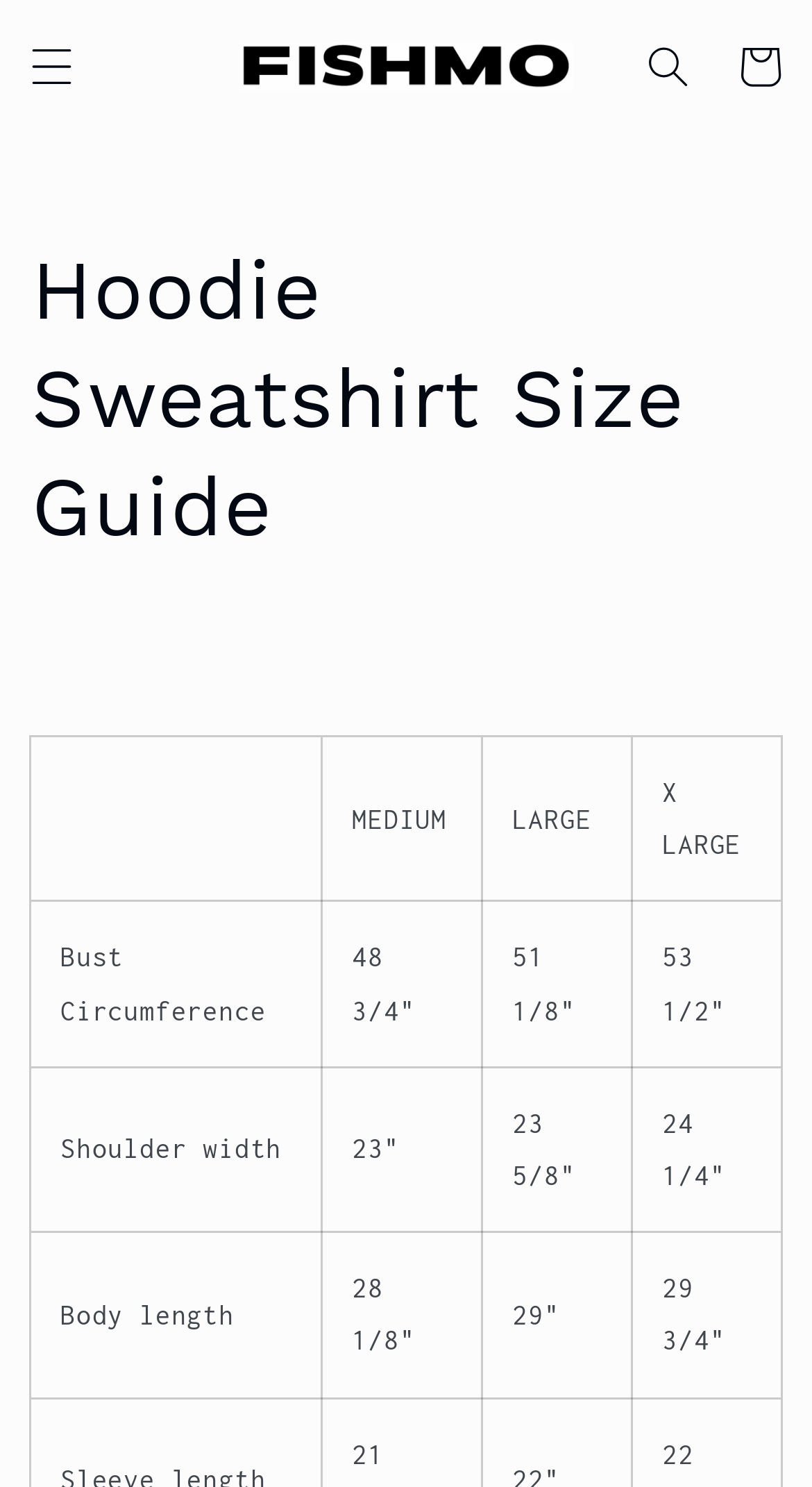From the webpage screenshot, identify the region described by Service support. Provide the bounding box coordinates as (top-left x, top-left y, bottom-right x, bottom-right y), with each value being a floating point number between 0 and 1.

None